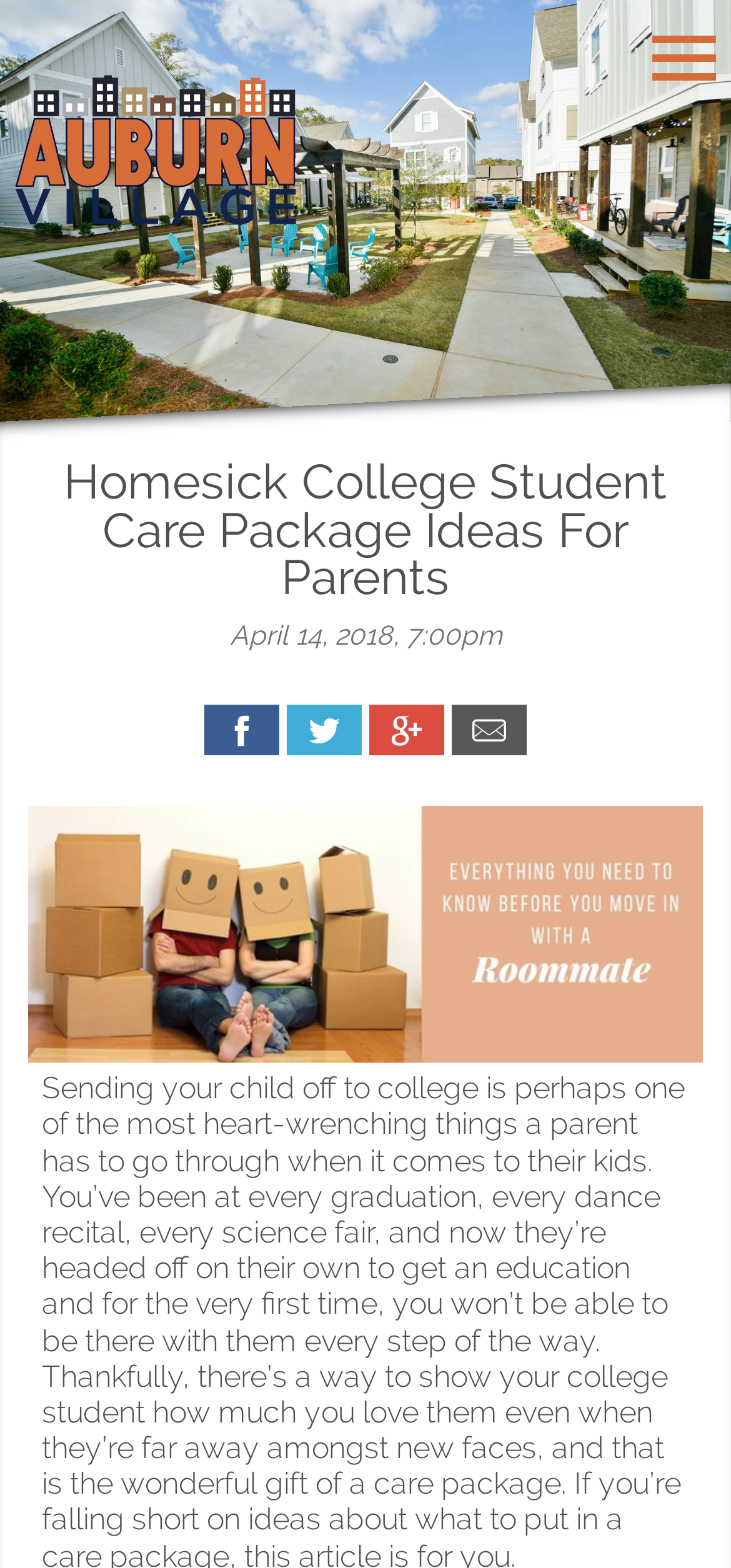What is the name of the website?
Refer to the image and provide a detailed answer to the question.

The name of the website can be found in the top-left corner of the webpage, where it is written as a link 'Auburn Village' with an accompanying image.